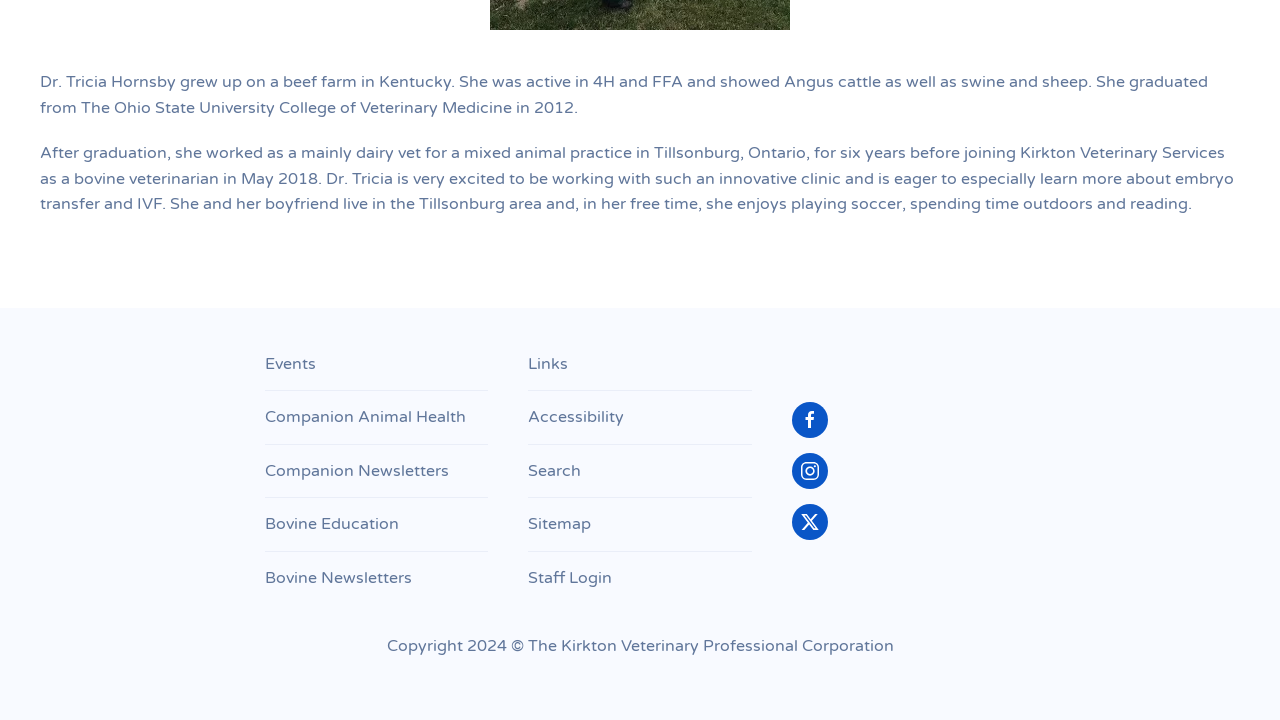Locate the bounding box for the described UI element: "Links". Ensure the coordinates are four float numbers between 0 and 1, formatted as [left, top, right, bottom].

[0.413, 0.483, 0.587, 0.528]